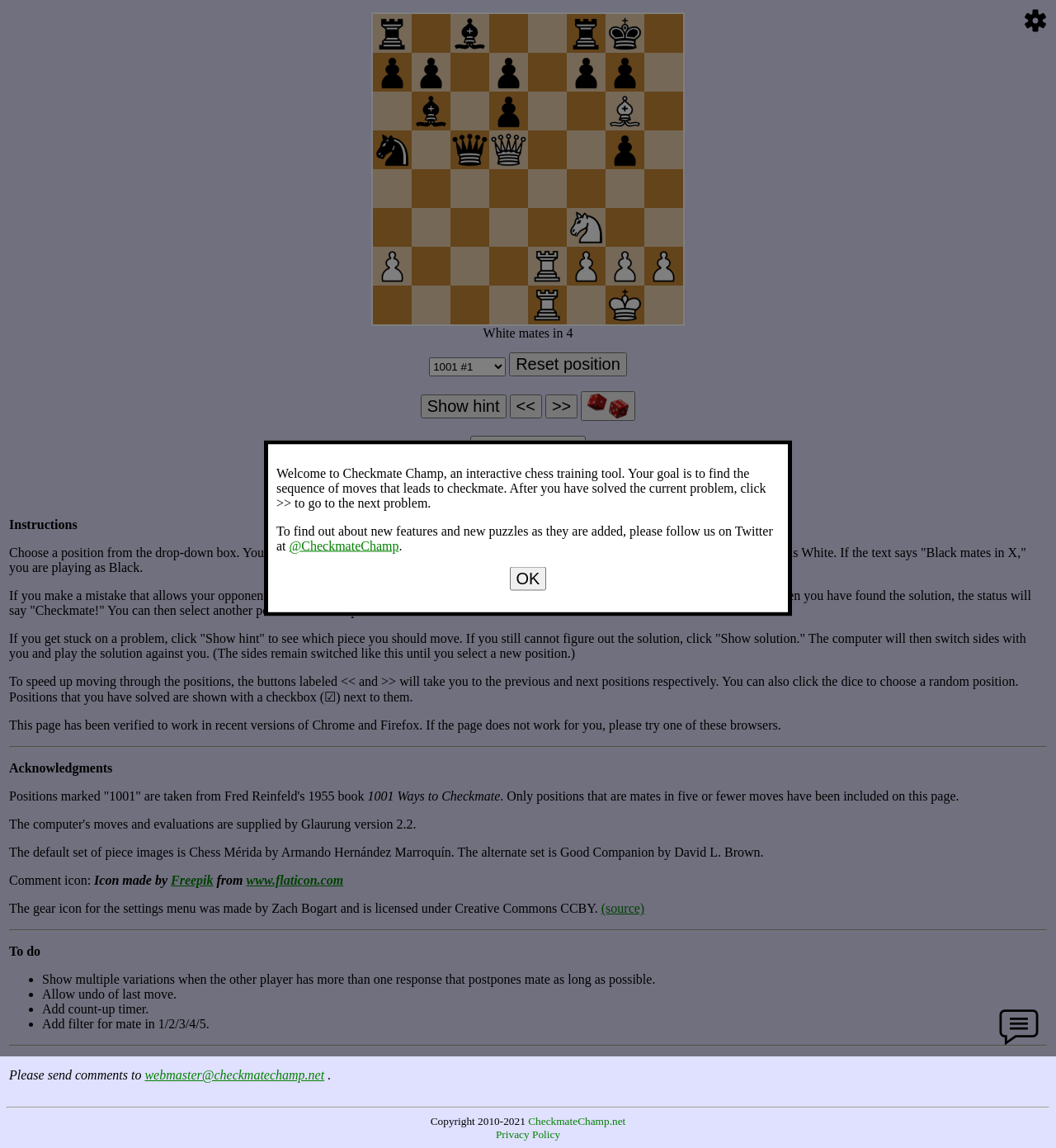Construct a comprehensive caption that outlines the webpage's structure and content.

The webpage is a chess tactics trainer, titled "CheckmateChamp.net: chess tactics trainer (v1.4)". At the top, there is a welcome message that explains the purpose of the website, which is to find the sequence of moves that leads to checkmate. The message also provides instructions on how to proceed to the next problem and invites users to follow the website on Twitter for updates.

Below the welcome message, there is a settings button, represented by an image, which can be clicked to open or close the settings. To the right of the settings button, there is an "OK" button.

The main content of the webpage is a grid of images, arranged in a table with multiple rows and columns. Each cell in the table contains a chess piece image. The grid takes up most of the webpage, with the welcome message and settings button at the top.

There are no text paragraphs or articles on the webpage, aside from the brief welcome message. The focus of the webpage is on the interactive chess grid, which appears to be the main feature of the chess tactics trainer.